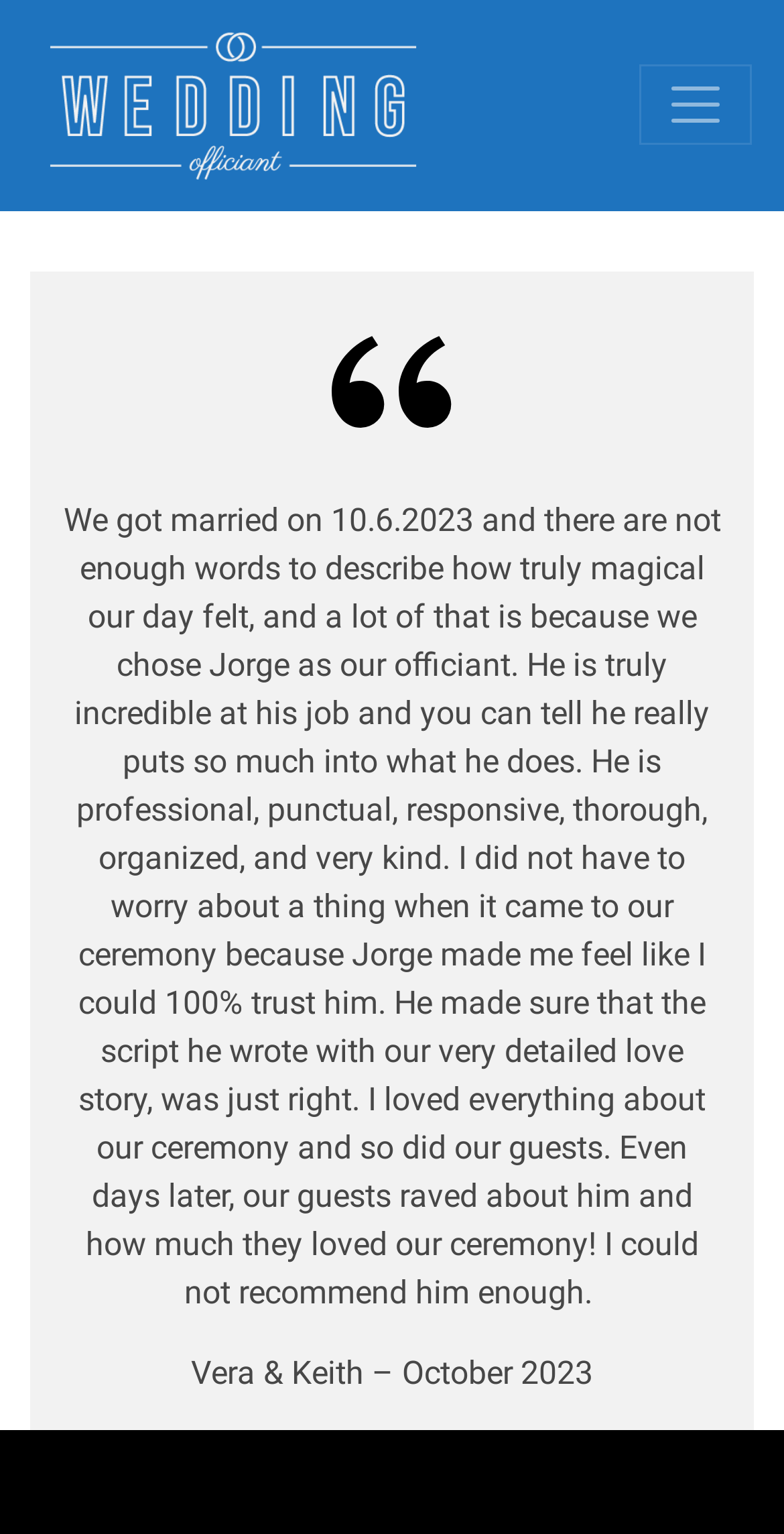What is the tone of the review?
Please give a detailed and elaborate explanation in response to the question.

The tone of the review is overwhelmingly positive, with the couple using words like 'magical', 'incredible', and 'kind' to describe their experience with Jorge Ghazal as their wedding officiant.